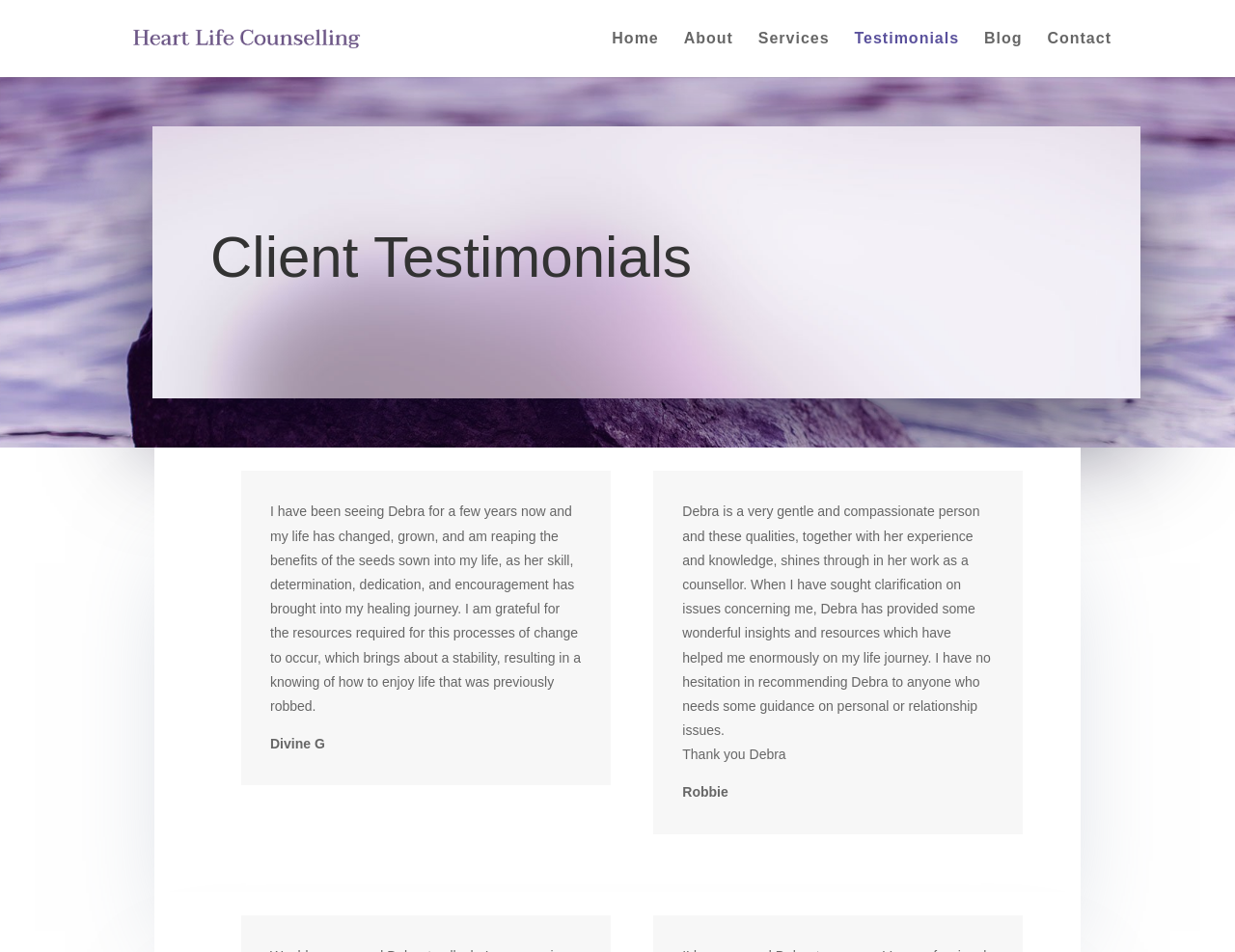Identify the bounding box coordinates for the UI element described as: "alt="Heart Life Counselling Chirnside Park"". The coordinates should be provided as four floats between 0 and 1: [left, top, right, bottom].

[0.103, 0.031, 0.296, 0.047]